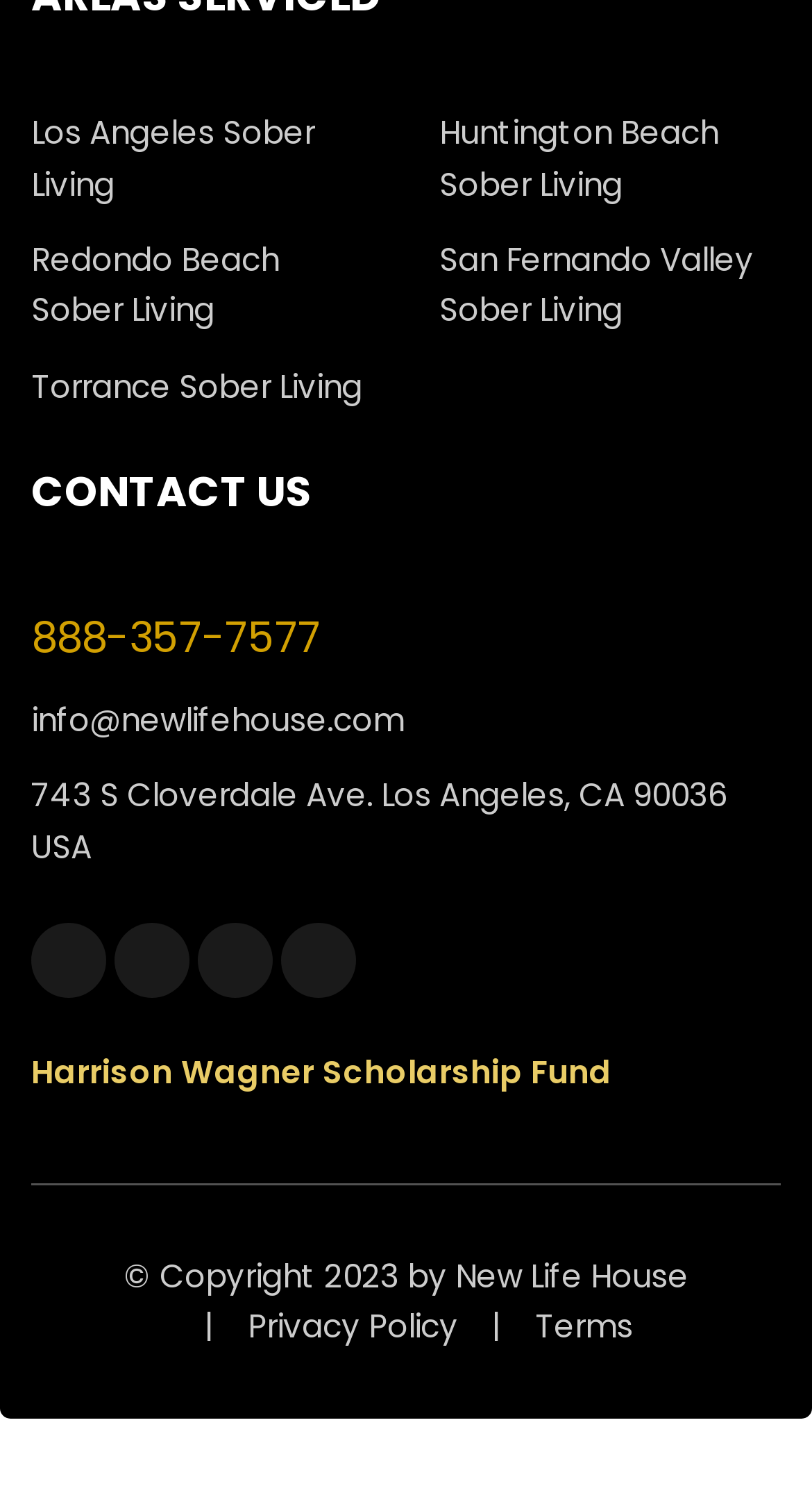From the webpage screenshot, predict the bounding box of the UI element that matches this description: "San Fernando Valley Sober Living".

[0.541, 0.158, 0.928, 0.221]